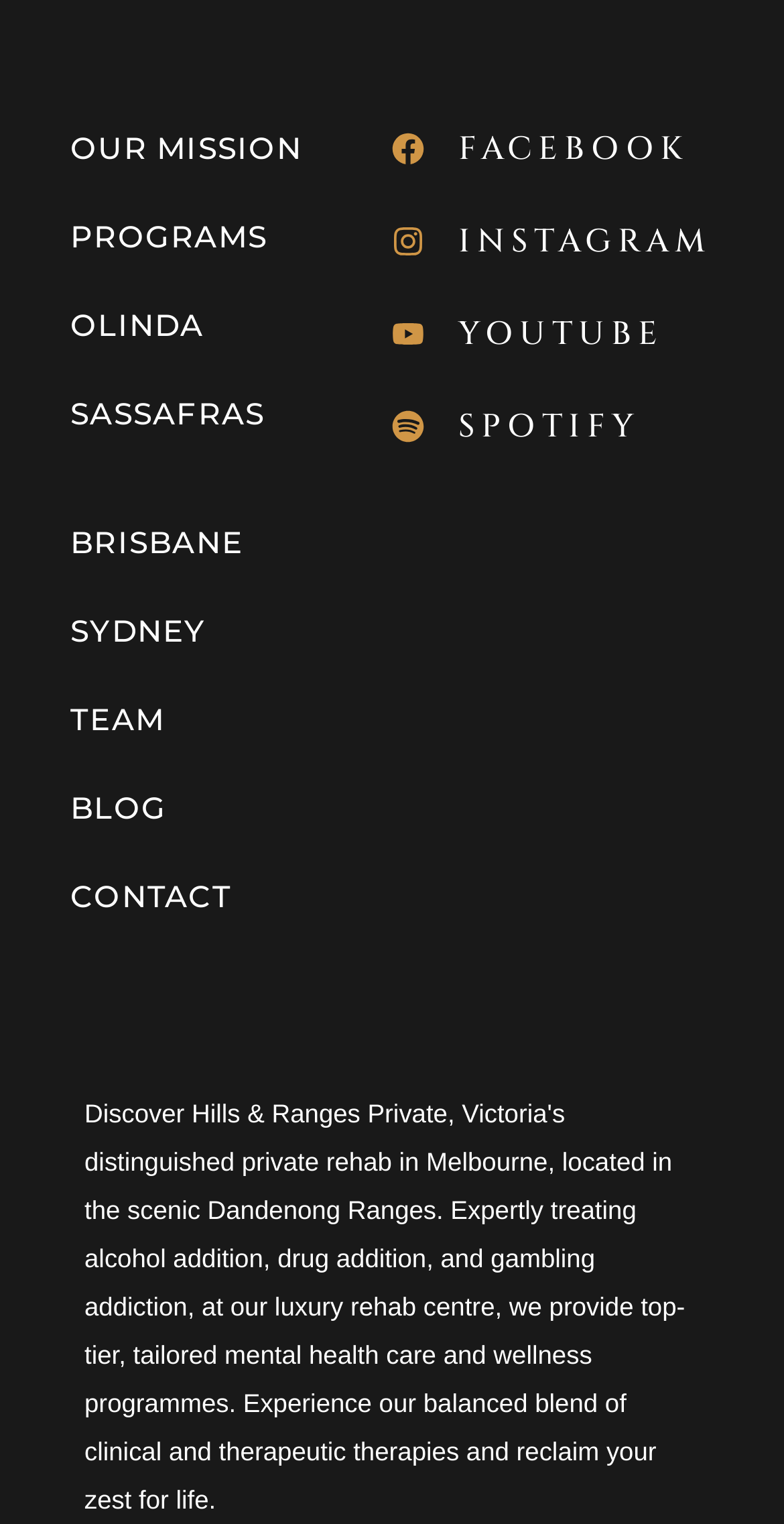Using the information shown in the image, answer the question with as much detail as possible: What is the theme of the webpage?

I found the answer by looking at the content of the webpage, which includes links to 'OUR MISSION', 'PROGRAMS', and 'TEAM', as well as text describing the luxury rehab centre, indicating that the theme of the webpage is rehabilitation and wellness.